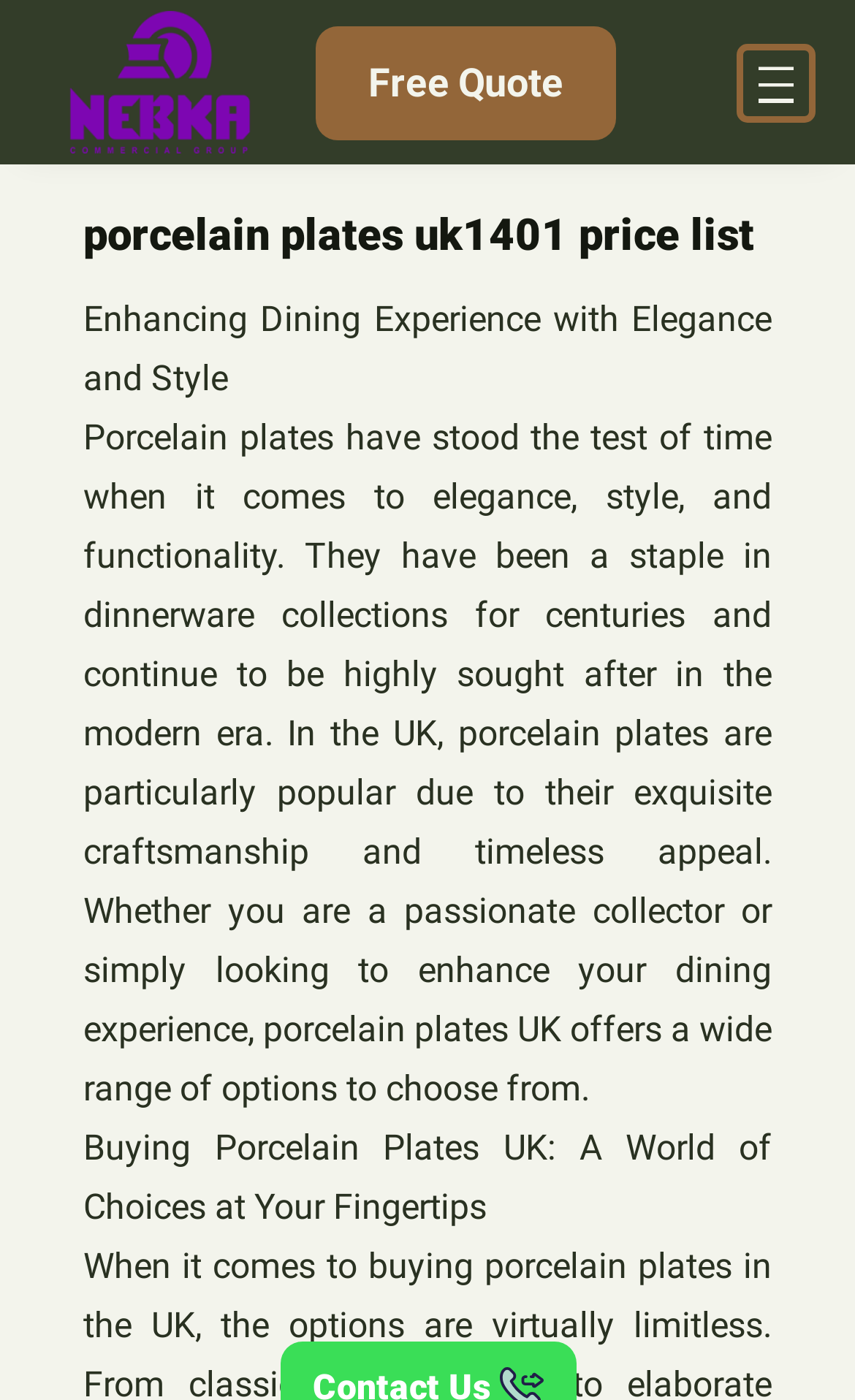Please determine the bounding box coordinates for the UI element described as: "Free Quote".

[0.369, 0.018, 0.721, 0.099]